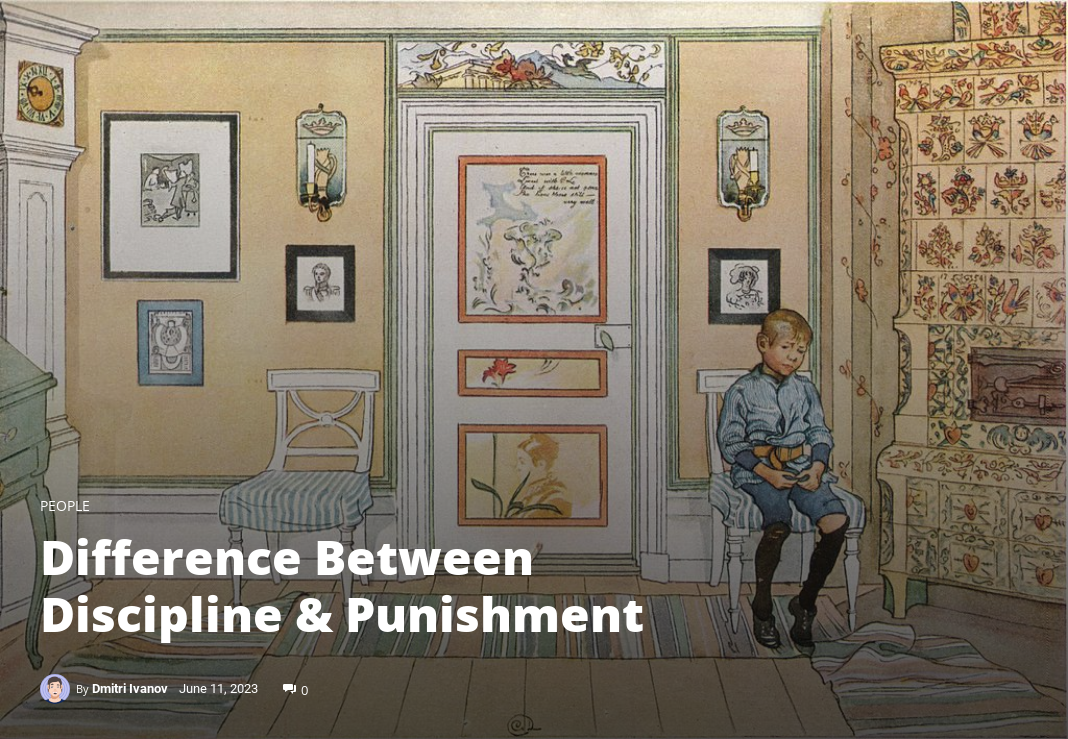Describe the scene in the image with detailed observations.

The image features a boy sitting on a chair, looking contemplatively at a small toy in his hands. He is dressed in a blue shirt with rolled sleeves and dark pants, while his expression conveys a mix of introspection and innocence. The room around him is richly decorated, with intricate wall designs and various framed artworks, including portraits and abstract pieces that add a layer of sophistication to the setting. To his right, a beautifully tiled stove adds charm to the space, which is illuminated by soft, warm lighting. The title "Difference Between Discipline & Punishment" prominently overlays the image, indicating the thematic focus of the accompanying article by Dmitri Ivanov, published on June 11, 2023. This visual representation harmonizes with the exploration of complex concepts tied to discipline and behavior.